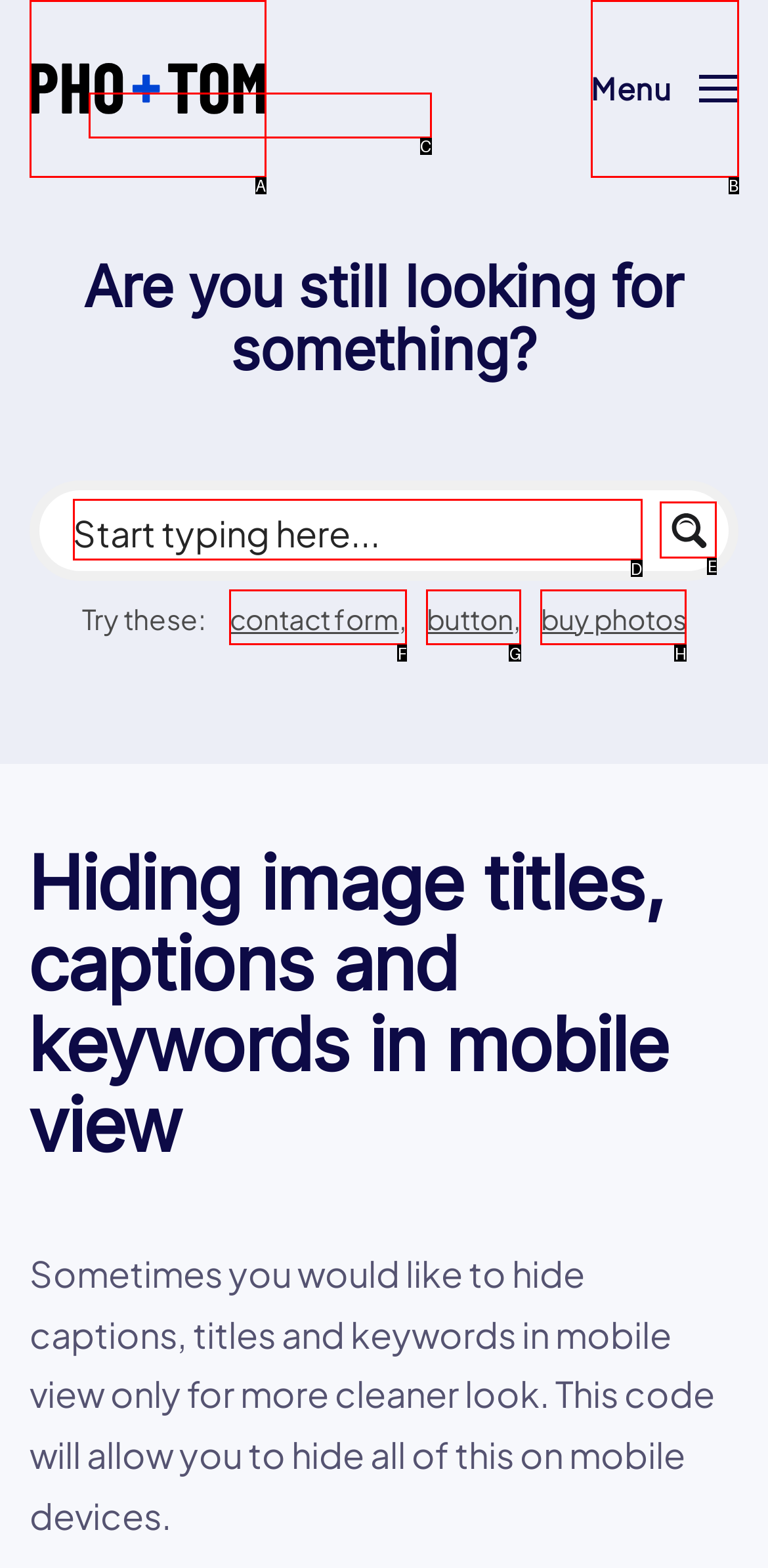Find the HTML element to click in order to complete this task: Click the 'Search magnifier button'
Answer with the letter of the correct option.

E